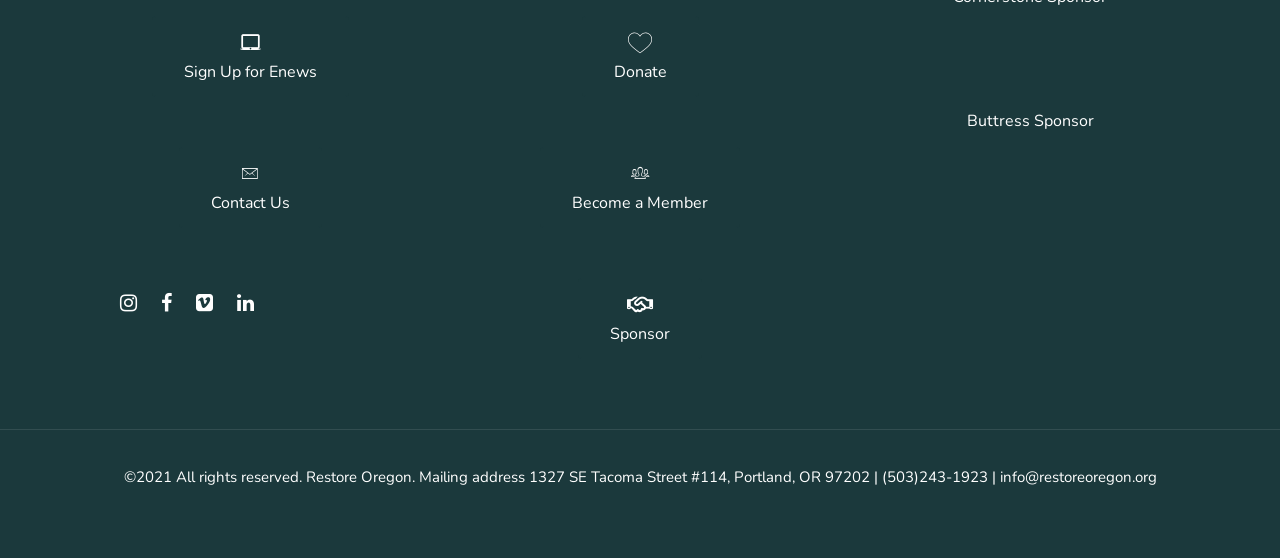What is the phone number of Restore Oregon?
Please provide a comprehensive answer based on the information in the image.

I found the phone number in the footer section of the webpage, which is '(503)243-1923'.